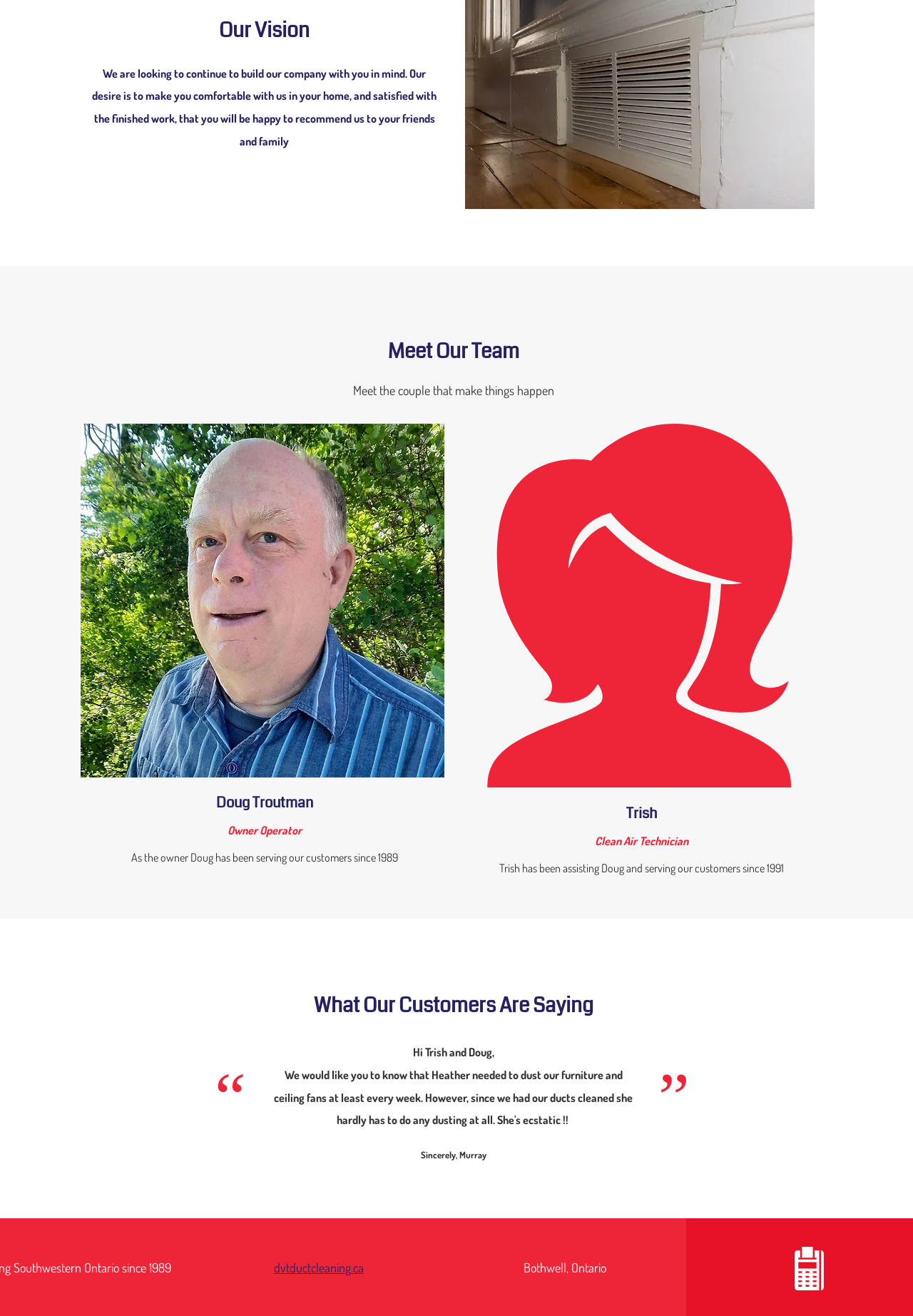What is Trish's role?
Using the information presented in the image, please offer a detailed response to the question.

Based on the heading element 'Trish' and the subsequent heading element 'Clean Air Technician', it can be inferred that Trish's role is a Clean Air Technician.